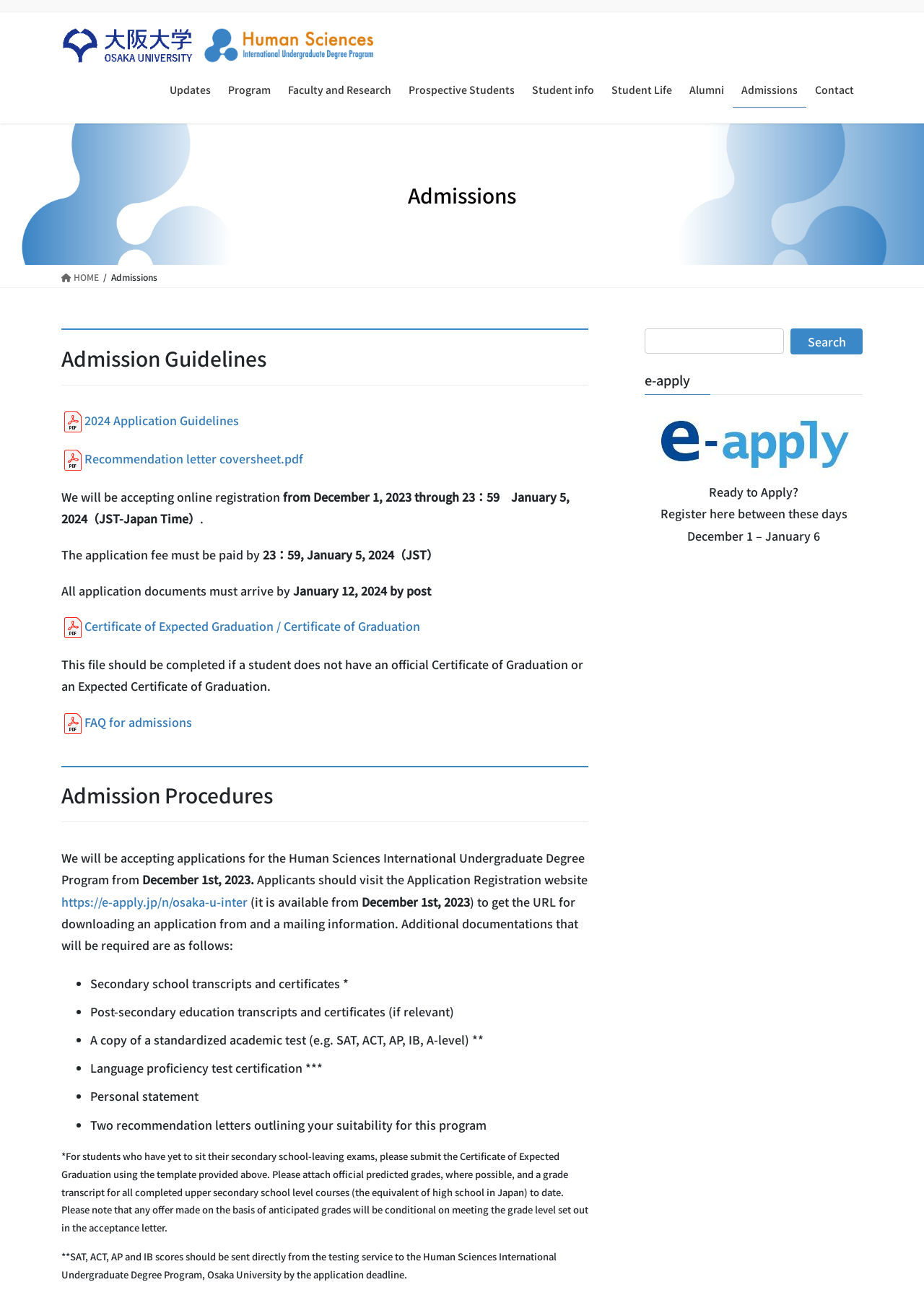Provide a short, one-word or phrase answer to the question below:
What is the purpose of the 'e-apply' button?

To apply online